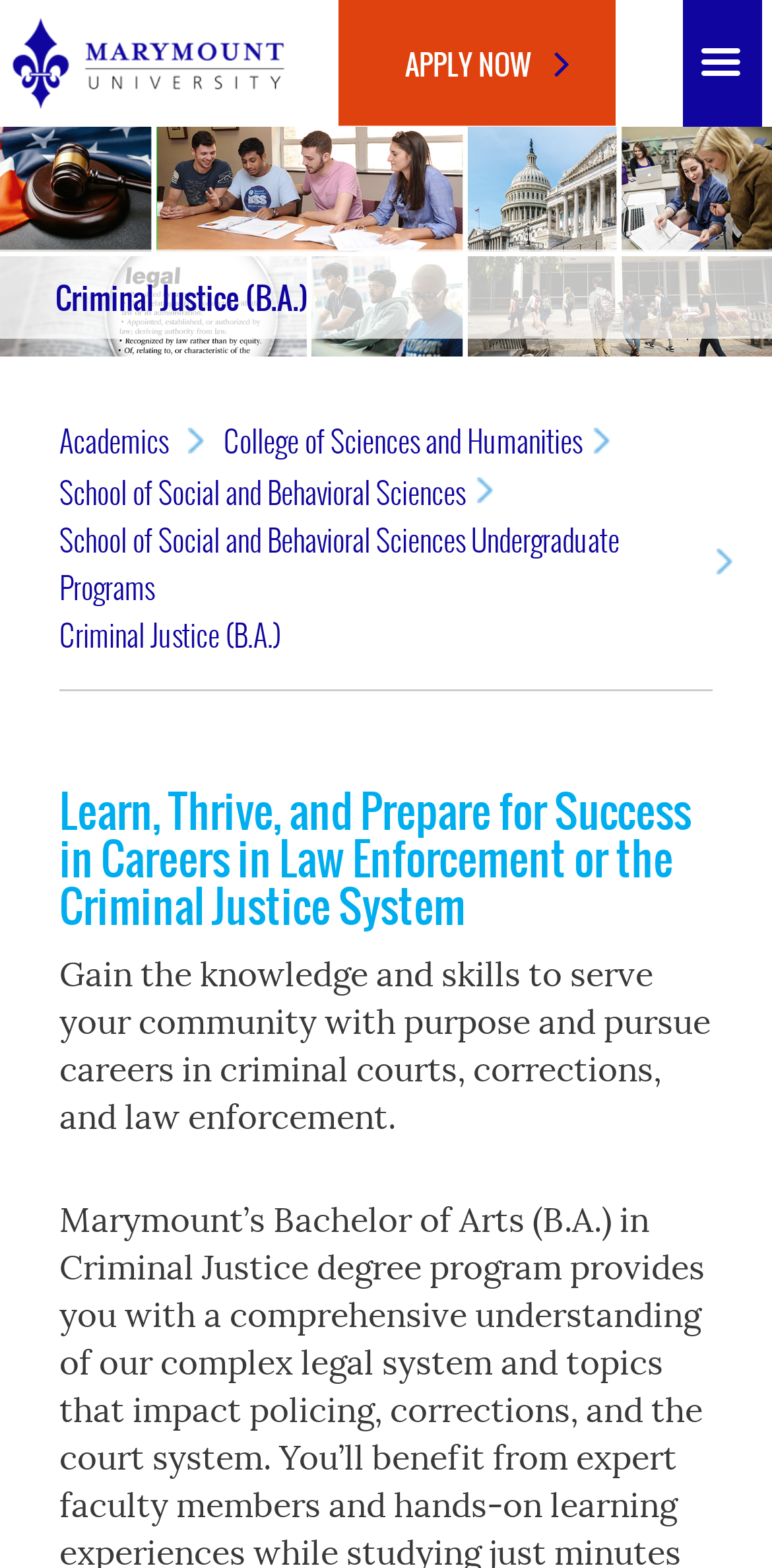Locate the bounding box of the UI element defined by this description: "College of Sciences and Humanities". The coordinates should be given as four float numbers between 0 and 1, formatted as [left, top, right, bottom].

[0.289, 0.267, 0.764, 0.297]